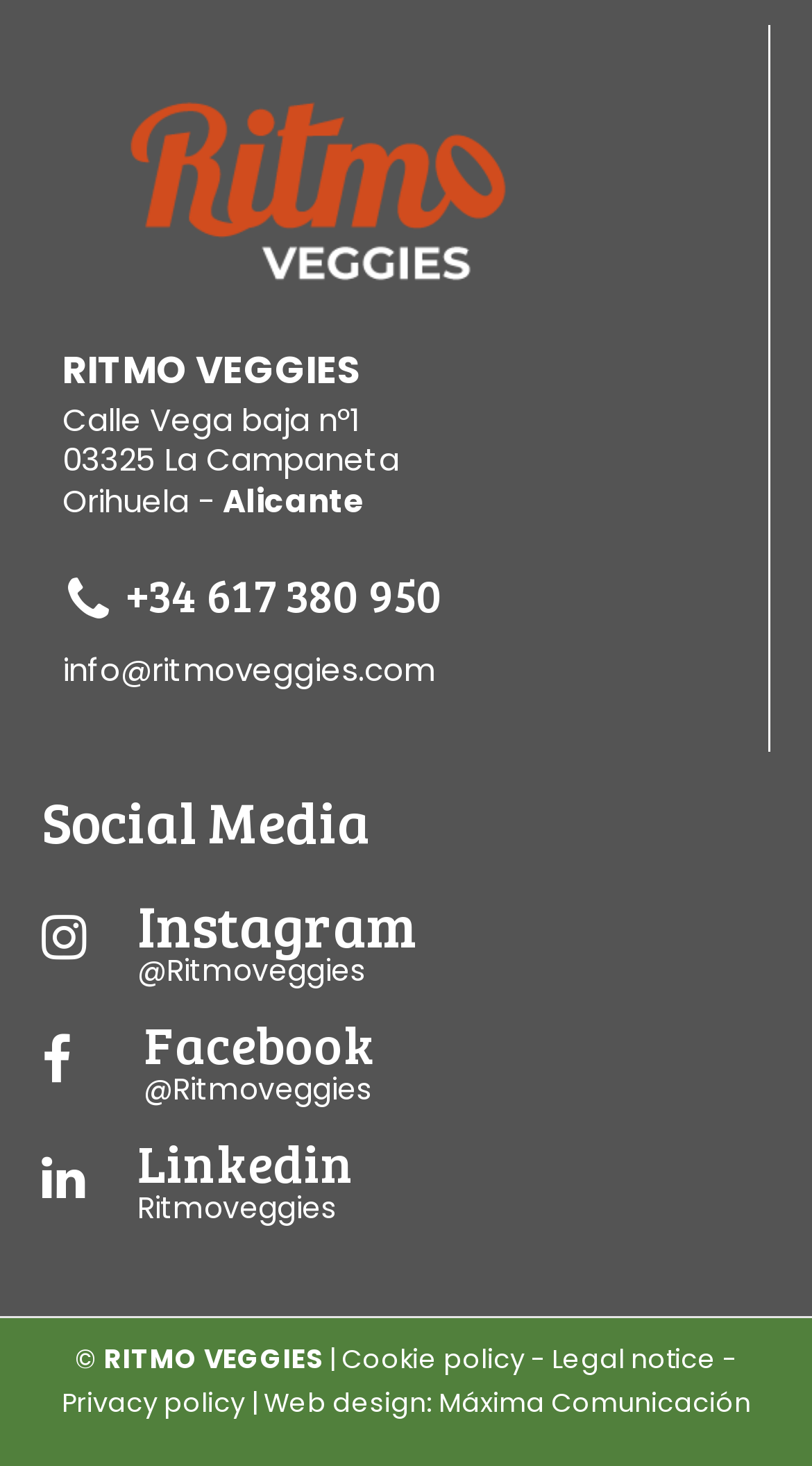Utilize the details in the image to thoroughly answer the following question: What is the name of the company?

The company name is mentioned in multiple places on the webpage, including the top-left corner and the footer section. It is written in a prominent font size and style, indicating its importance.